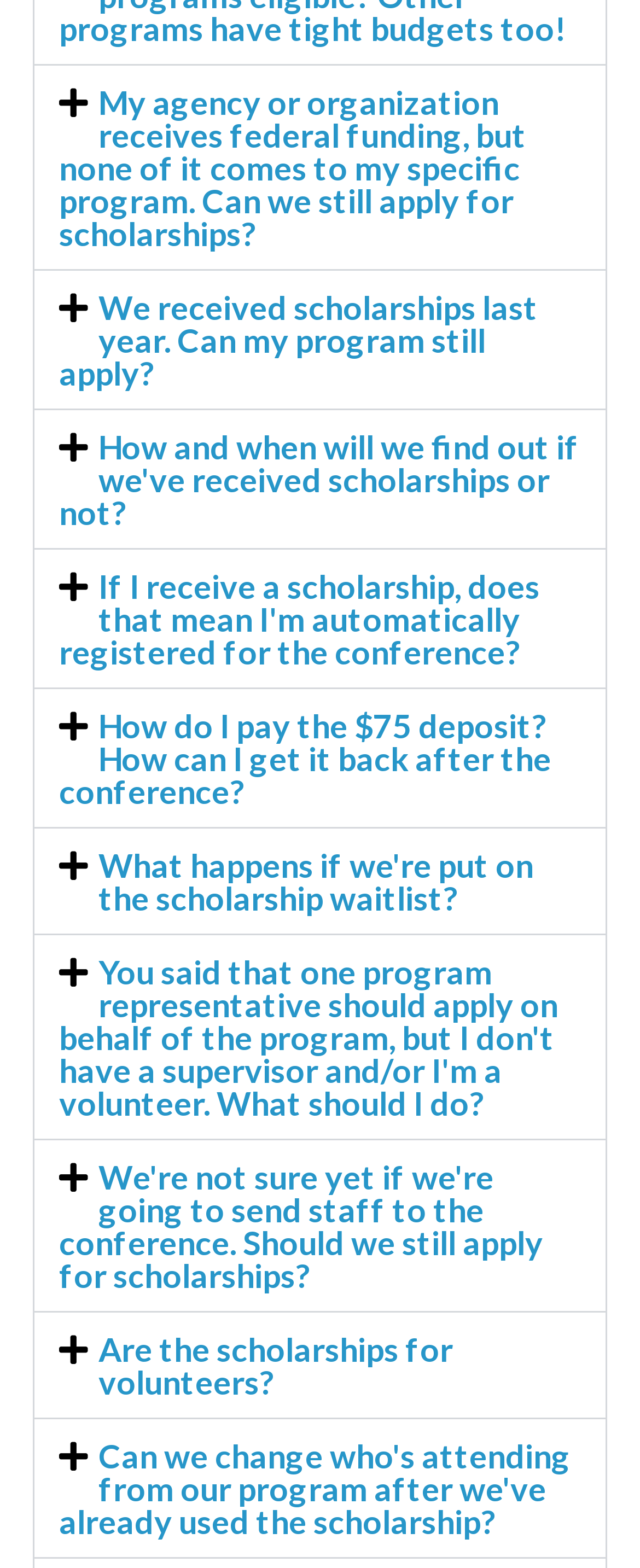Using details from the image, please answer the following question comprehensively:
How many questions are on the webpage?

By counting the number of button elements with generic text, I can see that there are 10 questions on the webpage.